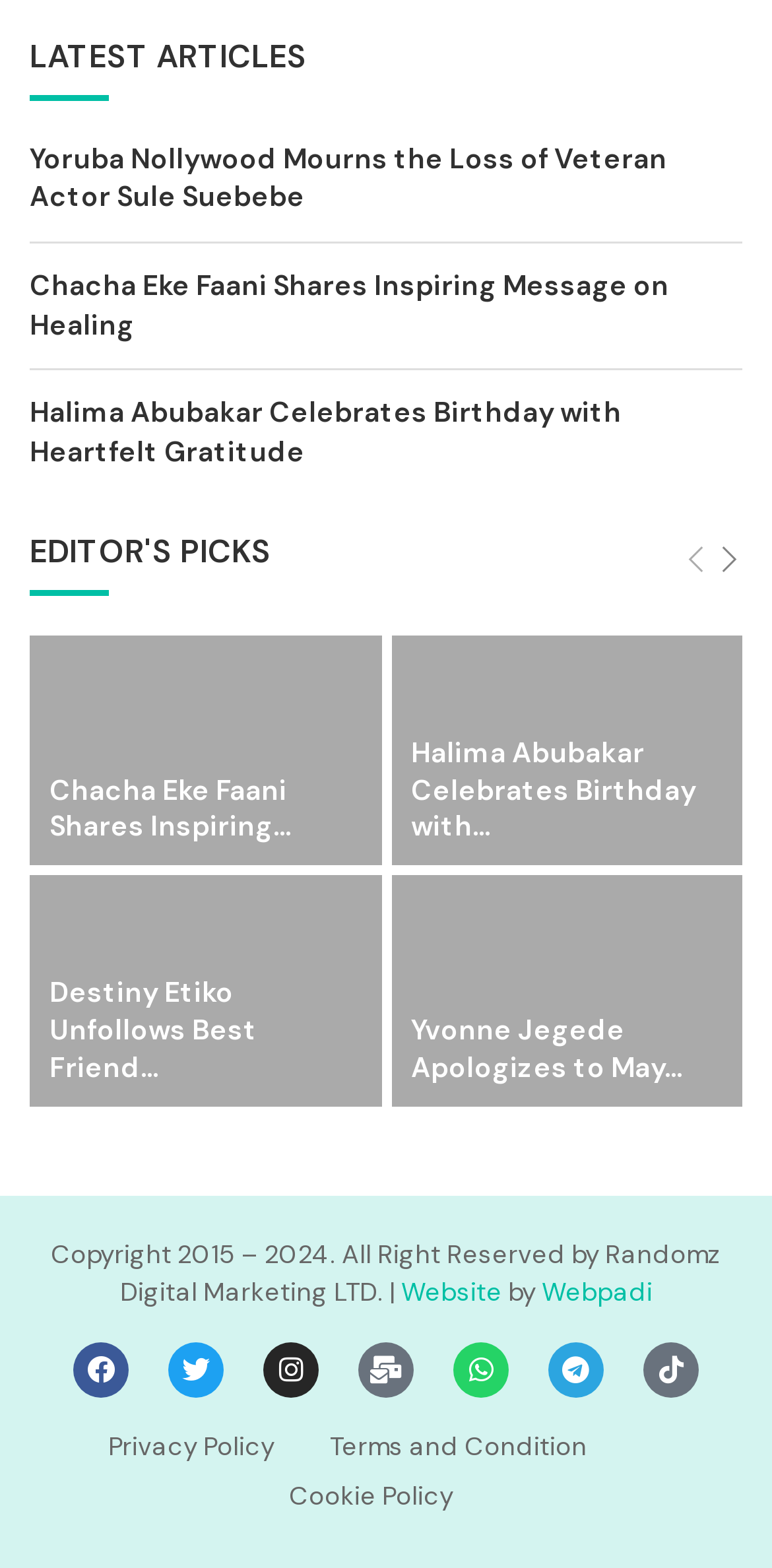Answer the following inquiry with a single word or phrase:
What is the name of the company that owns the copyright of this webpage?

Randomz Digital Marketing LTD